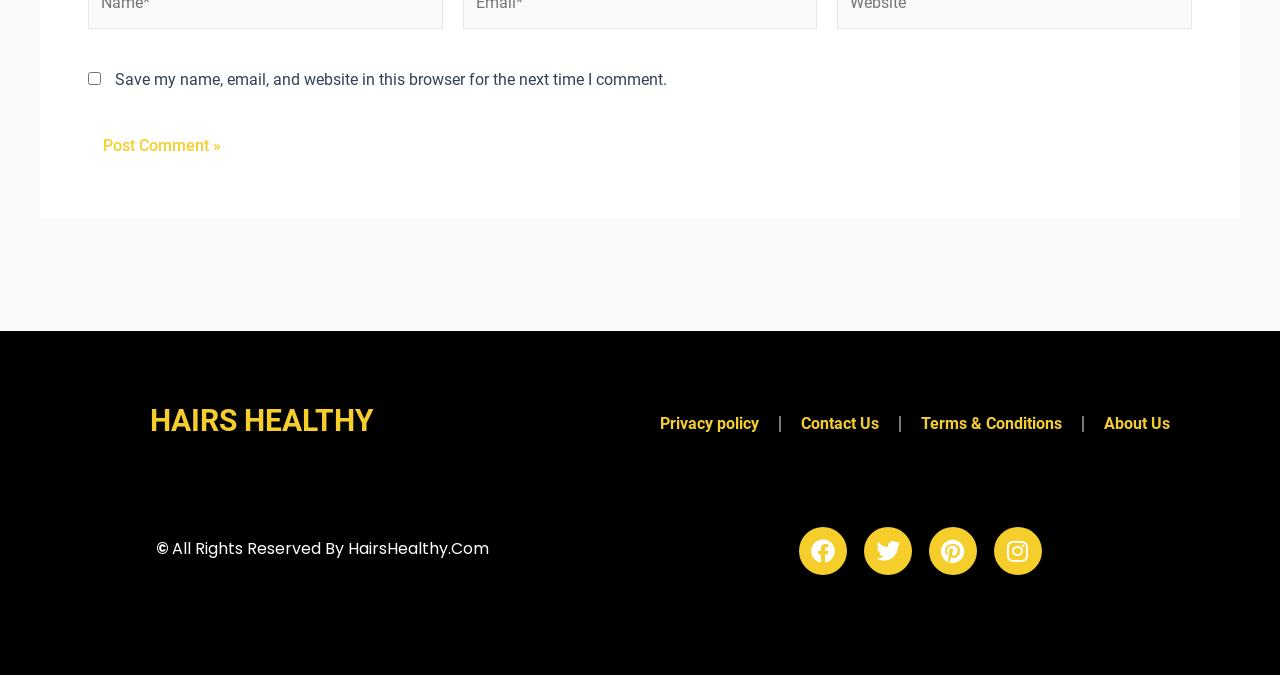What is the copyright statement?
Based on the image, answer the question with as much detail as possible.

The copyright statement can be found at the bottom of the page, which states 'All Rights Reserved By HairsHealthy.Com', indicating that the website's content is protected by copyright.